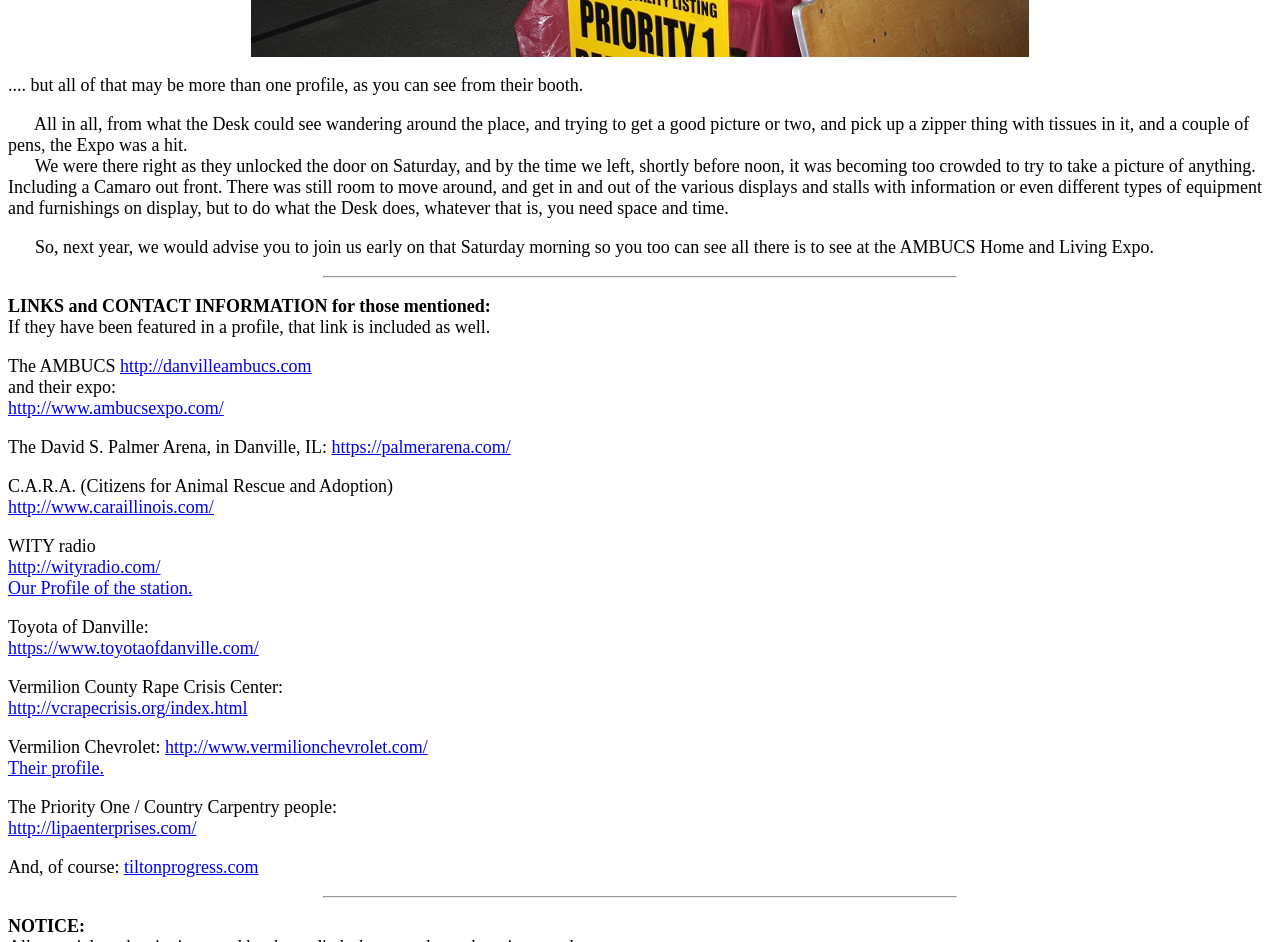Please specify the bounding box coordinates of the element that should be clicked to execute the given instruction: 'check the David S. Palmer Arena website'. Ensure the coordinates are four float numbers between 0 and 1, expressed as [left, top, right, bottom].

[0.259, 0.464, 0.399, 0.485]